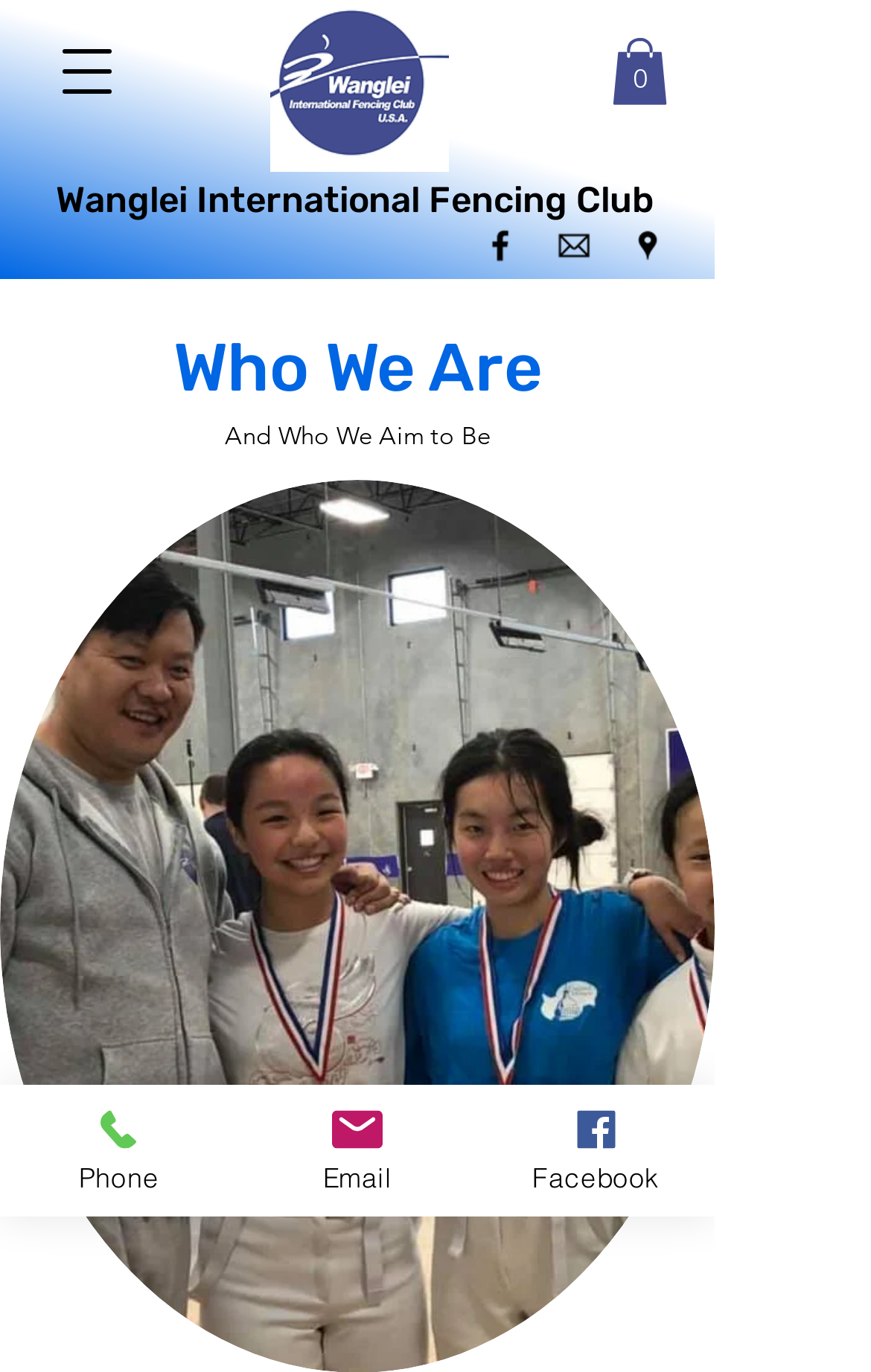What is the name of the fencing club?
Please answer the question with as much detail and depth as you can.

The name of the fencing club can be found in the StaticText element with the text 'Wanglei International Fencing Club' located at the top of the webpage.